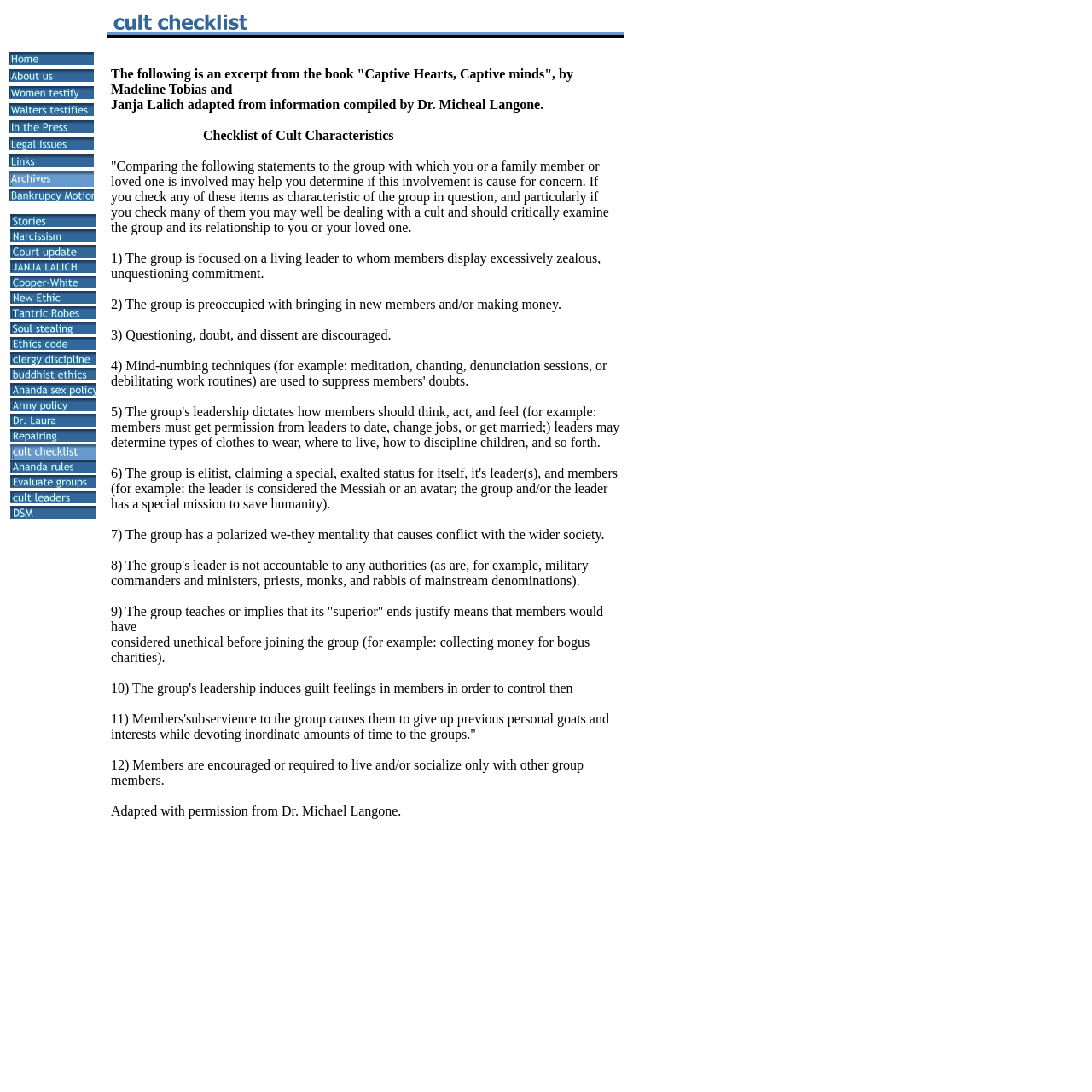Identify the bounding box coordinates of the region that needs to be clicked to carry out this instruction: "View Women testify". Provide these coordinates as four float numbers ranging from 0 to 1, i.e., [left, top, right, bottom].

[0.007, 0.082, 0.086, 0.095]